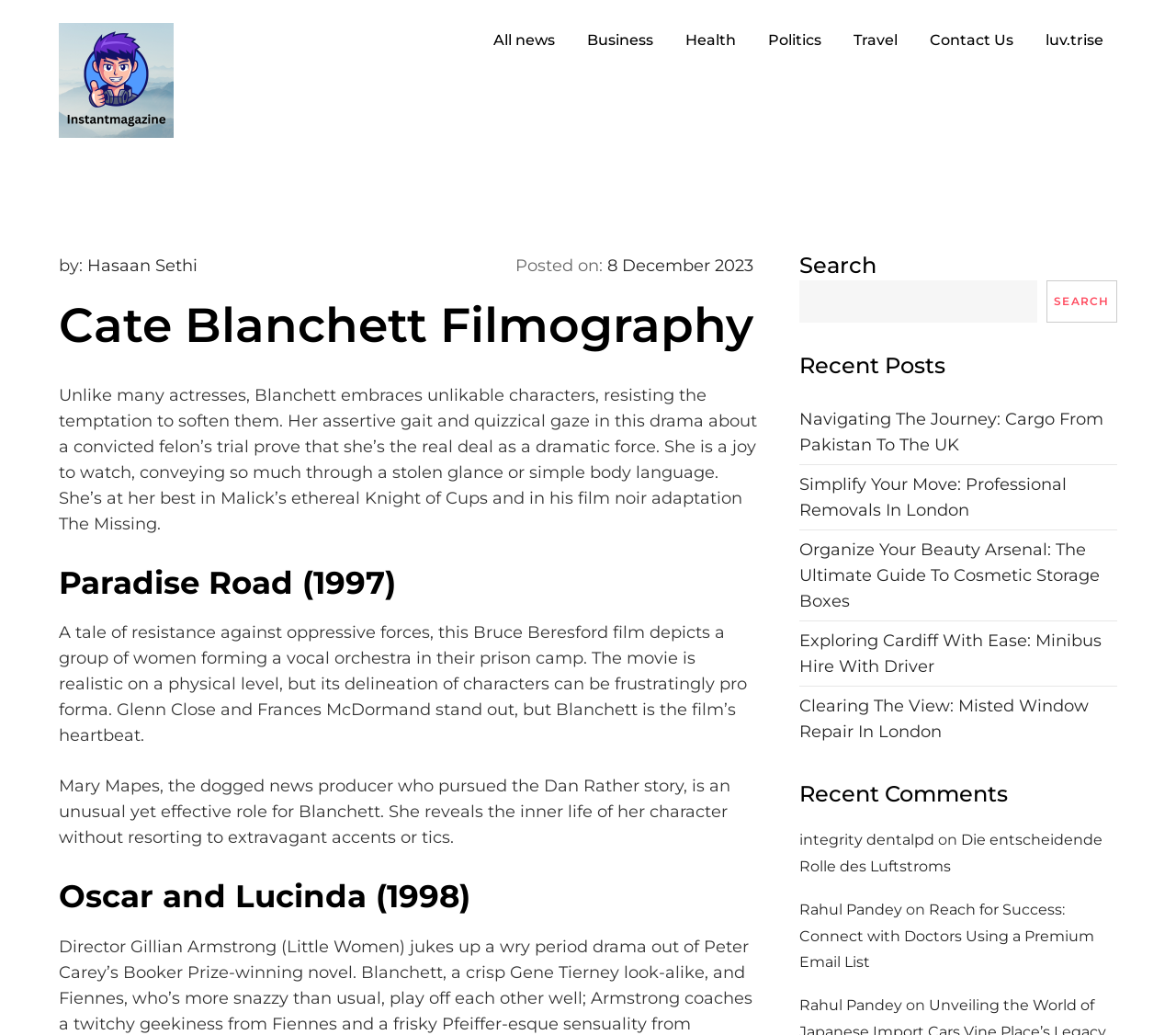Please provide a detailed answer to the question below based on the screenshot: 
What is the title of the first movie mentioned in the filmography?

The webpage has a heading 'Paradise Road (1997)' which suggests that the first movie mentioned in the filmography is 'Paradise Road' released in 1997.